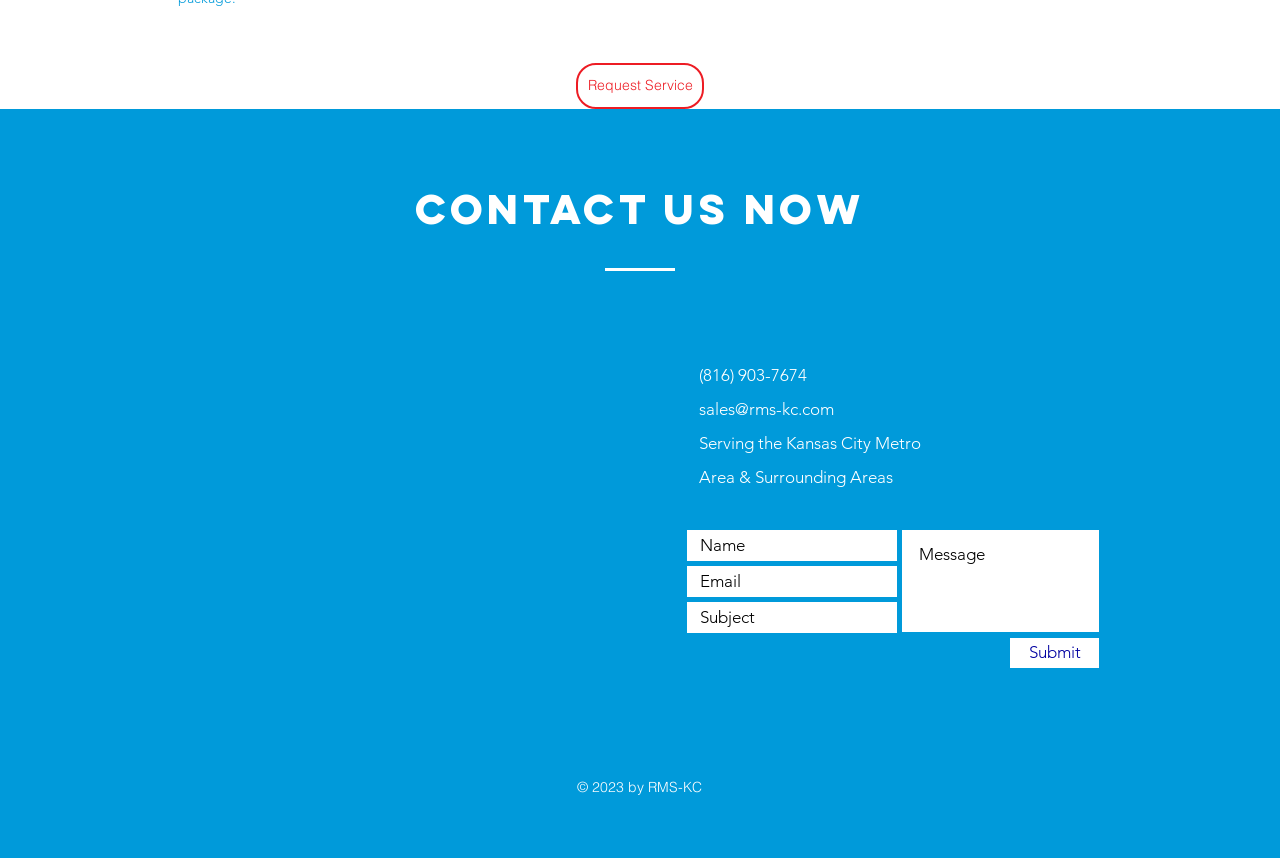Using the details from the image, please elaborate on the following question: What is the copyright year of the webpage?

I found the copyright year by looking at the static text element that contains the copyright information, which is '© 2023 by RMS-KC', located at the bottom section of the webpage.